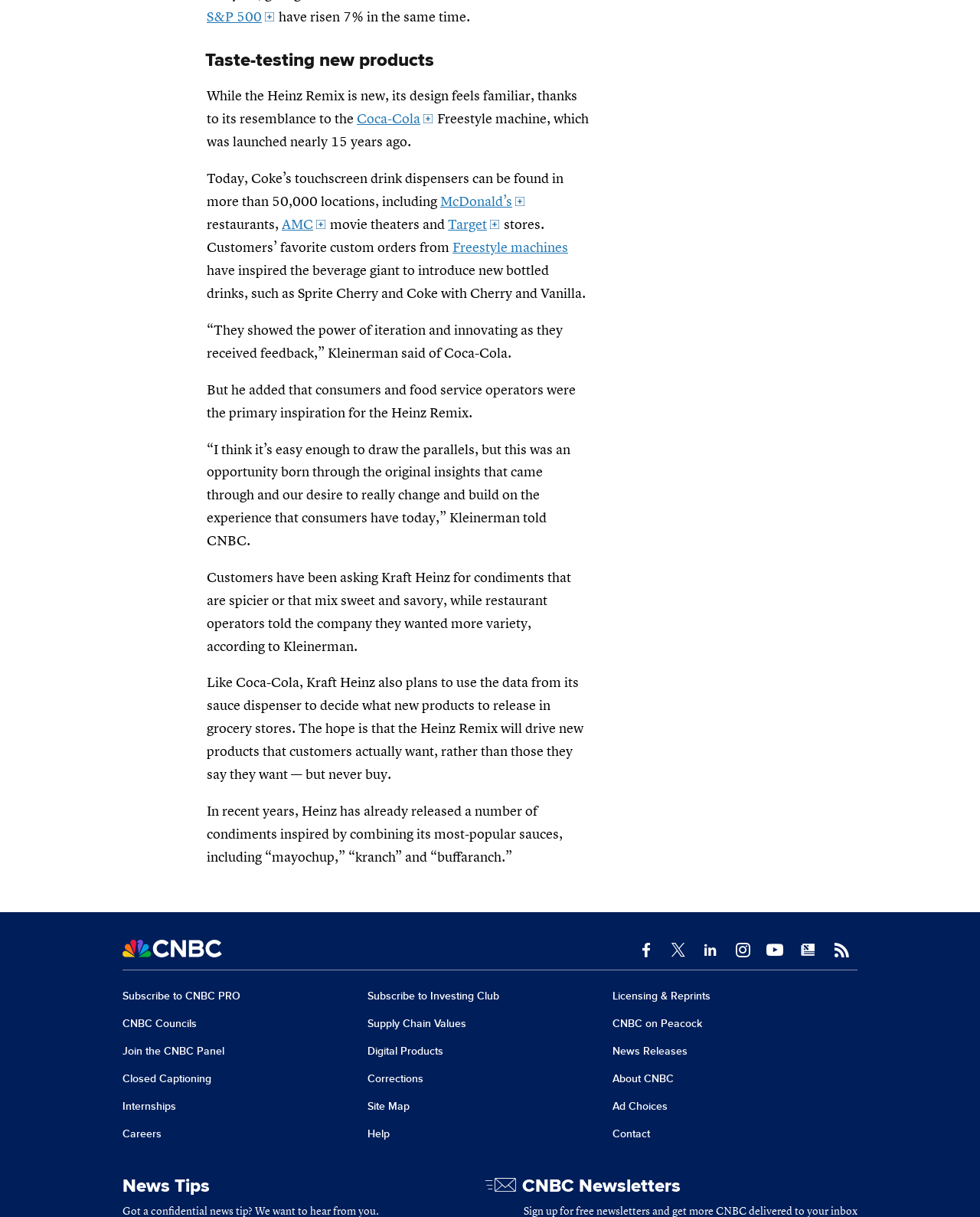Please identify the bounding box coordinates of the clickable area that will allow you to execute the instruction: "Click on the 'CNBC logo' link".

[0.125, 0.772, 0.227, 0.786]